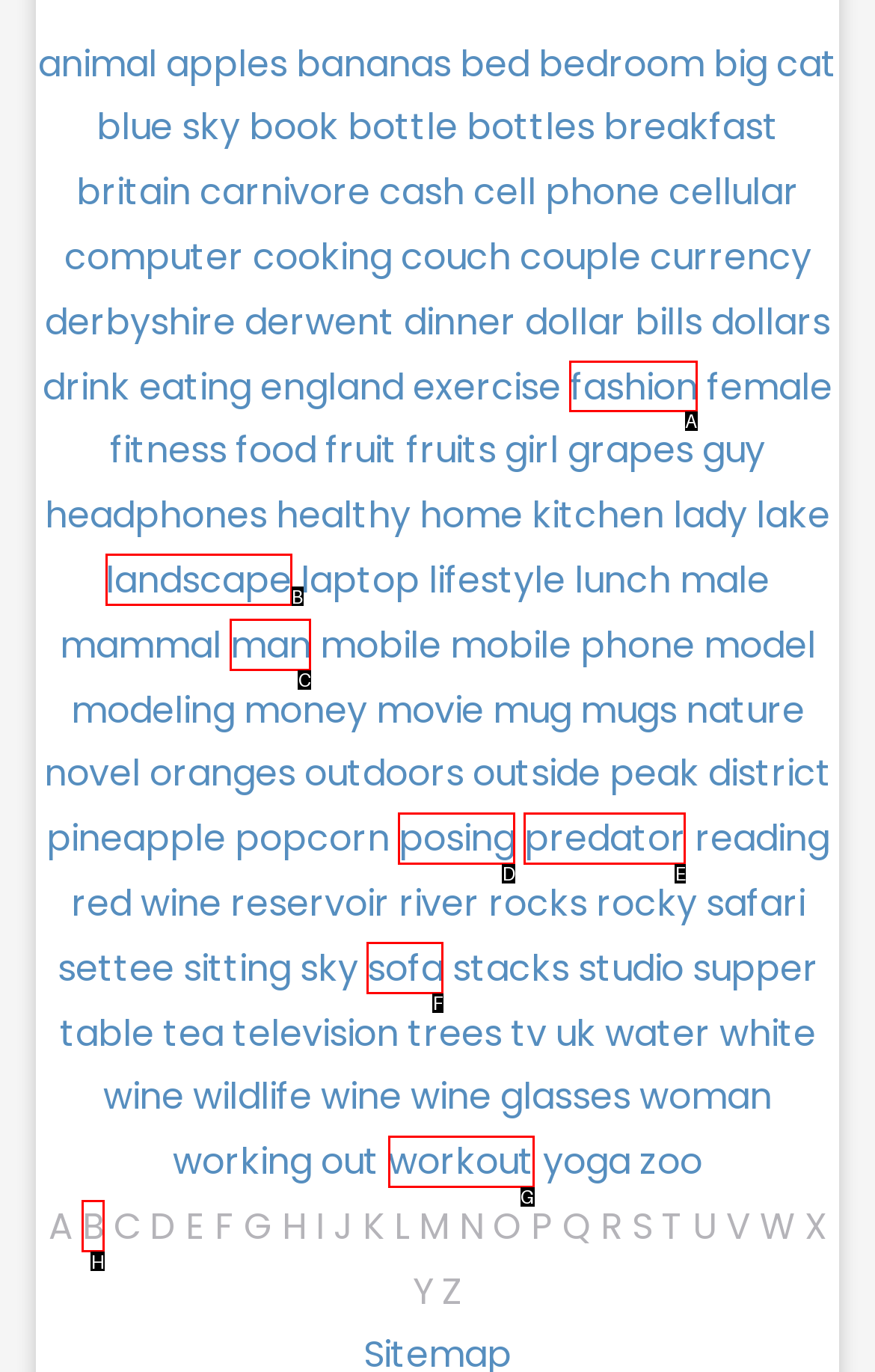Select the proper HTML element to perform the given task: explore the topic of fashion Answer with the corresponding letter from the provided choices.

A